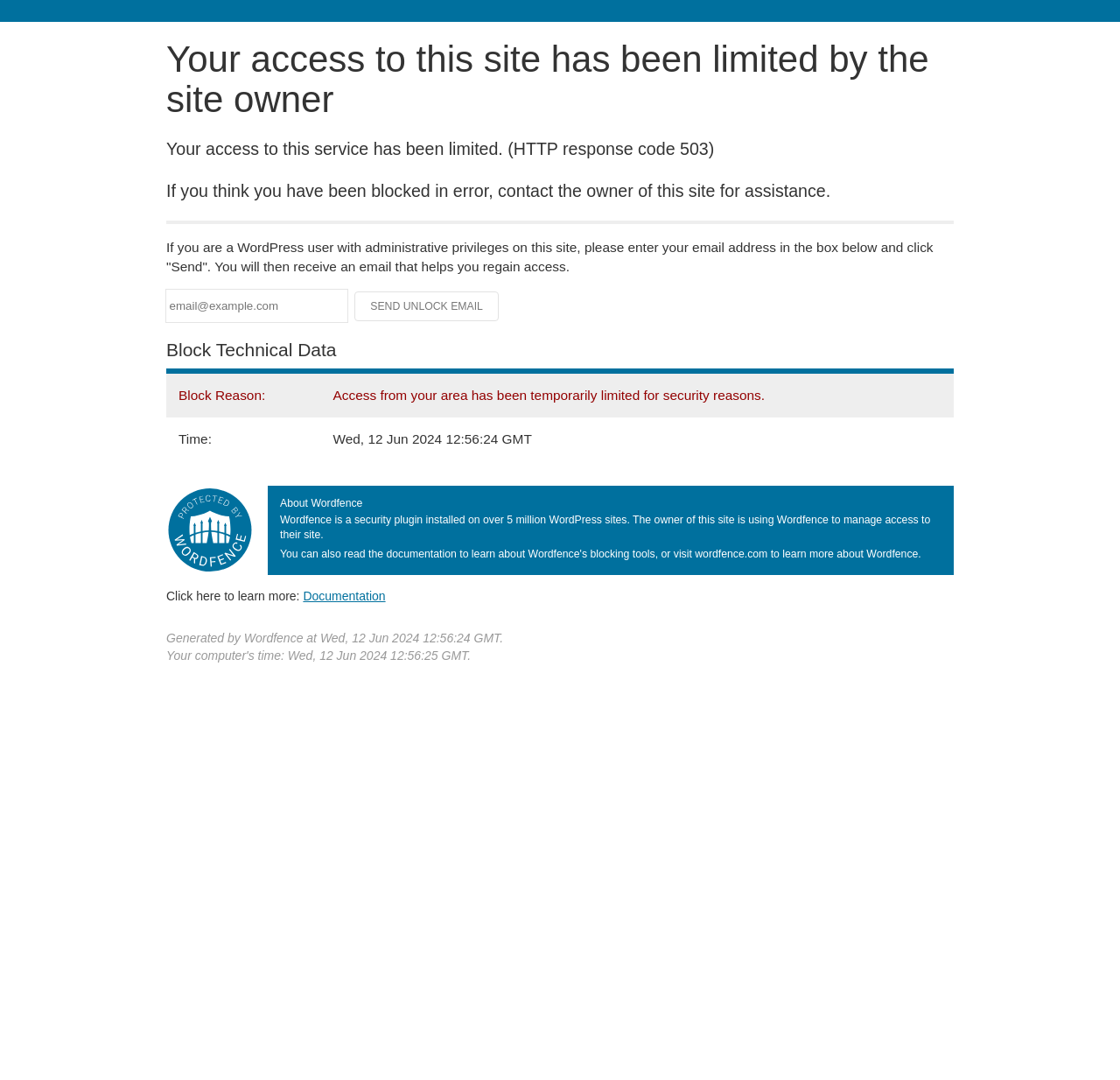What is the date and time when the site access was limited?
Look at the image and respond with a single word or a short phrase.

Wed, 12 Jun 2024 12:56:24 GMT